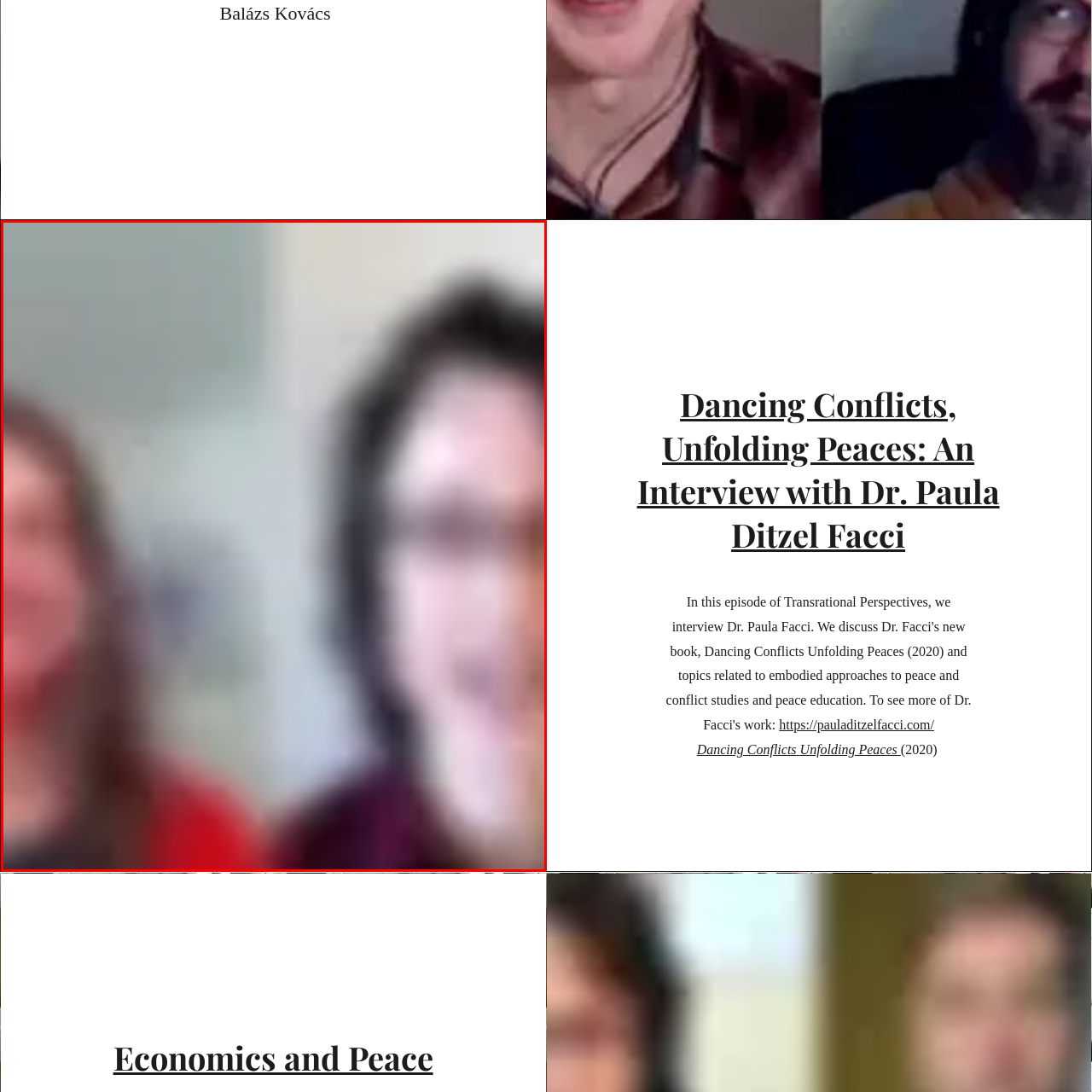Analyze the content inside the red-marked area, What is the role of the person wearing glasses? Answer using only one word or a concise phrase.

Interviewer